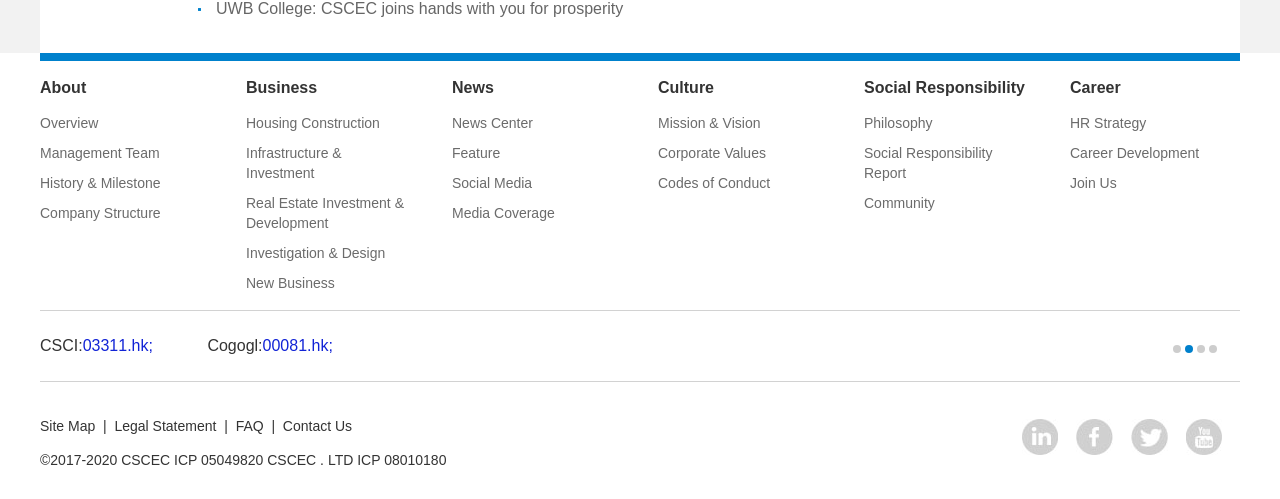Identify the bounding box for the given UI element using the description provided. Coordinates should be in the format (top-left x, top-left y, bottom-right x, bottom-right y) and must be between 0 and 1. Here is the description: name="s" placeholder="Search …" title="Search for:"

None